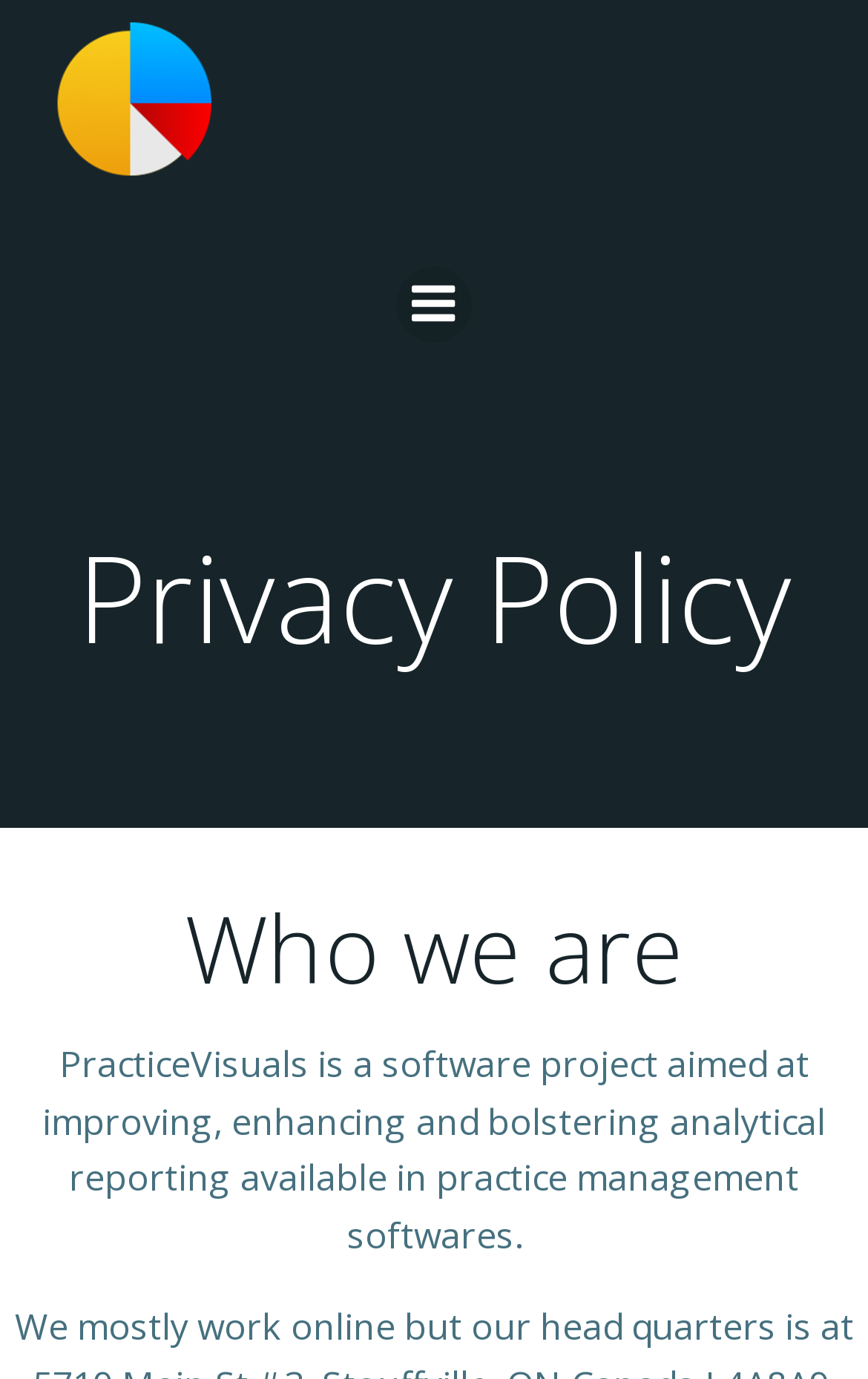Based on the element description title="Menu", identify the bounding box coordinates for the UI element. The coordinates should be in the format (top-left x, top-left y, bottom-right x, bottom-right y) and within the 0 to 1 range.

[0.456, 0.194, 0.544, 0.249]